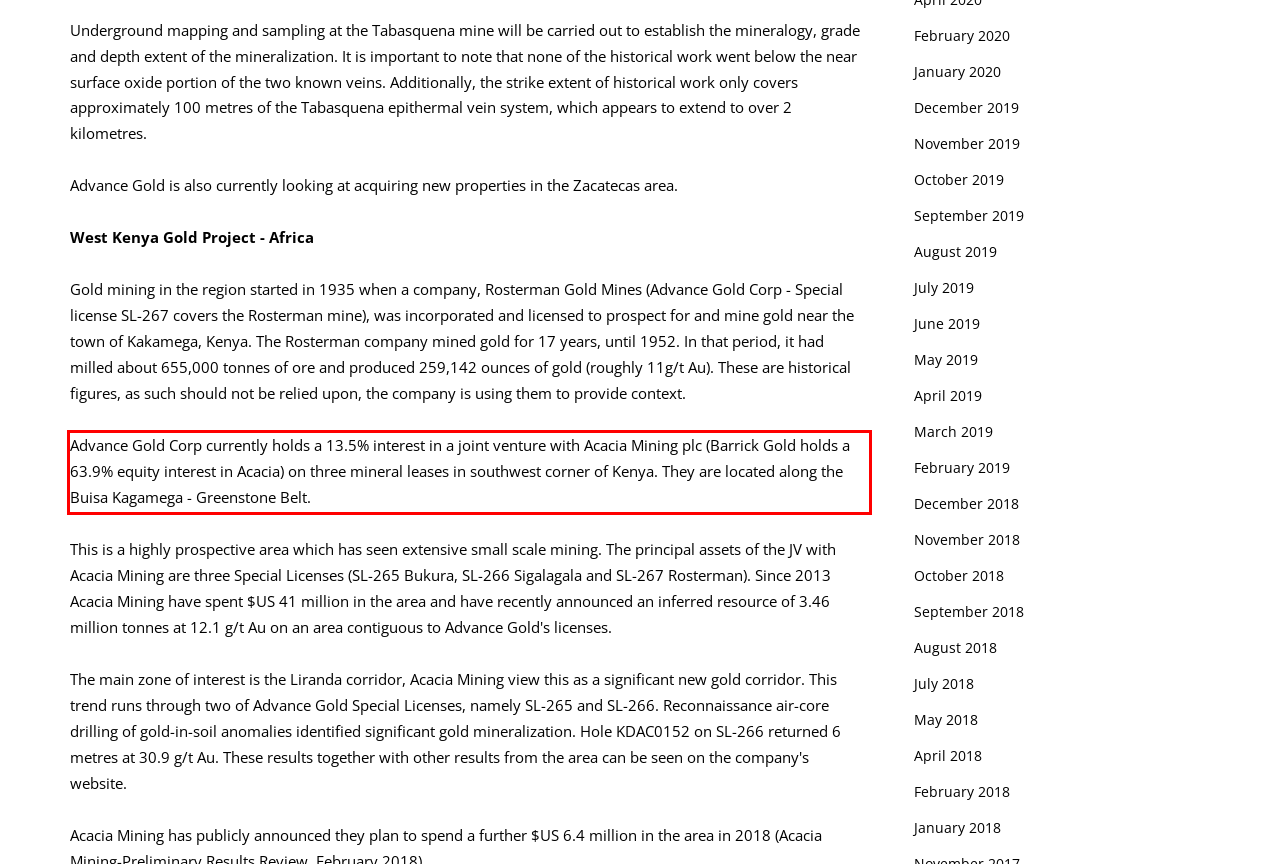Look at the webpage screenshot and recognize the text inside the red bounding box.

Advance Gold Corp currently holds a 13.5% interest in a joint venture with Acacia Mining plc (Barrick Gold holds a 63.9% equity interest in Acacia) on three mineral leases in southwest corner of Kenya. They are located along the Buisa Kagamega - Greenstone Belt.